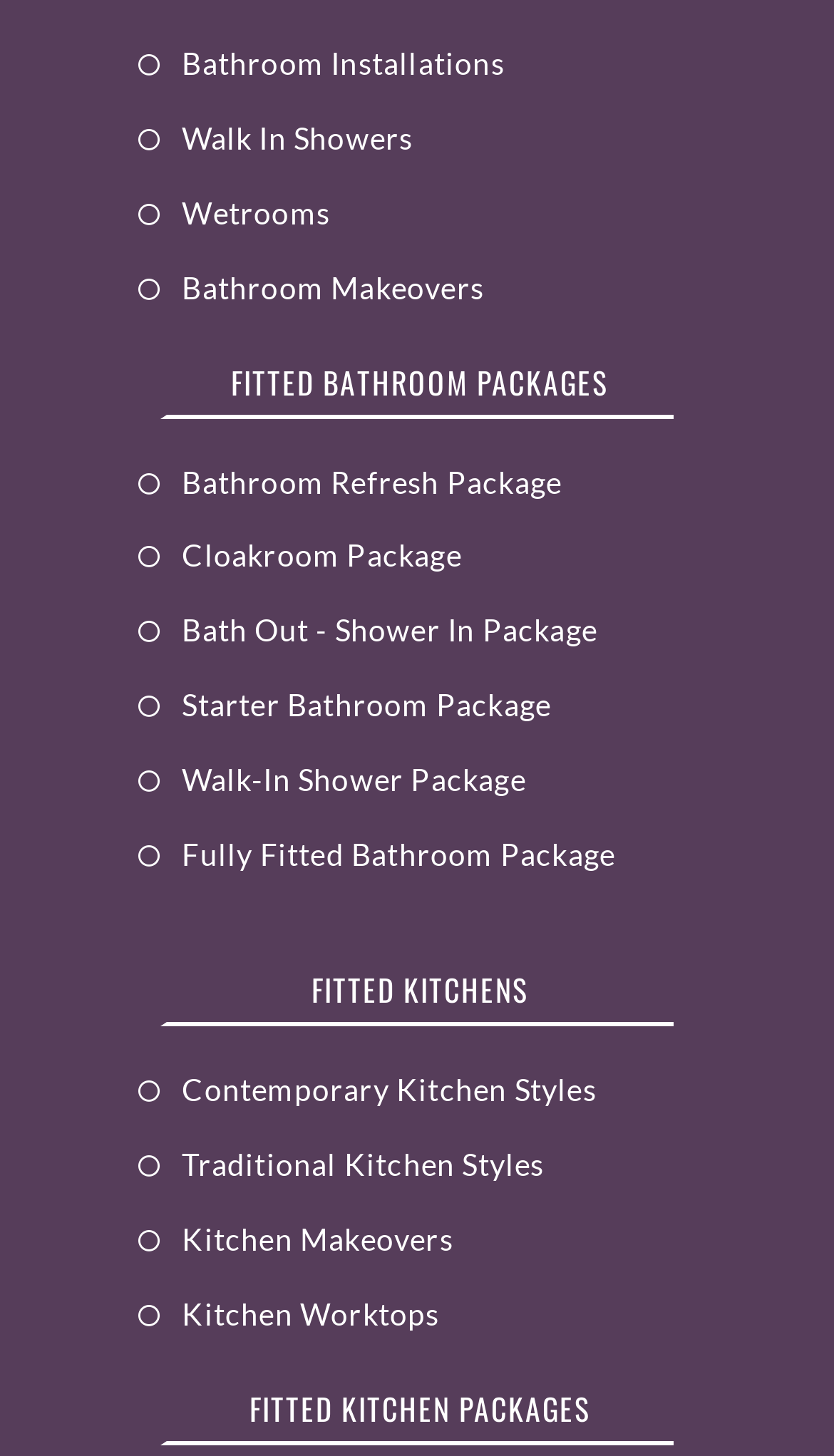Pinpoint the bounding box coordinates of the element that must be clicked to accomplish the following instruction: "Explore Walk-In Shower Package". The coordinates should be in the format of four float numbers between 0 and 1, i.e., [left, top, right, bottom].

[0.166, 0.52, 0.631, 0.55]